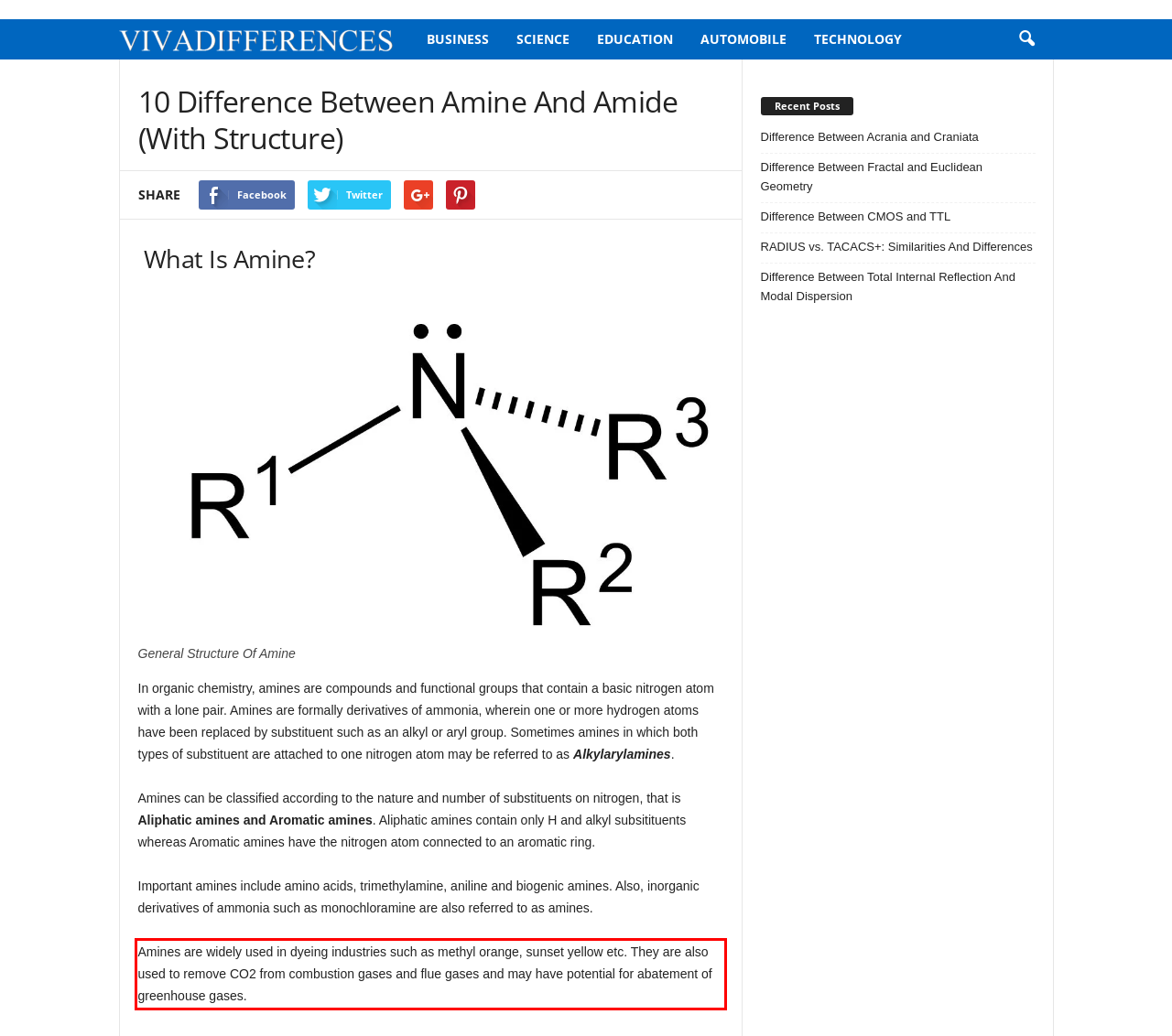Review the webpage screenshot provided, and perform OCR to extract the text from the red bounding box.

Amines are widely used in dyeing industries such as methyl orange, sunset yellow etc. They are also used to remove CO2 from combustion gases and flue gases and may have potential for abatement of greenhouse gases.